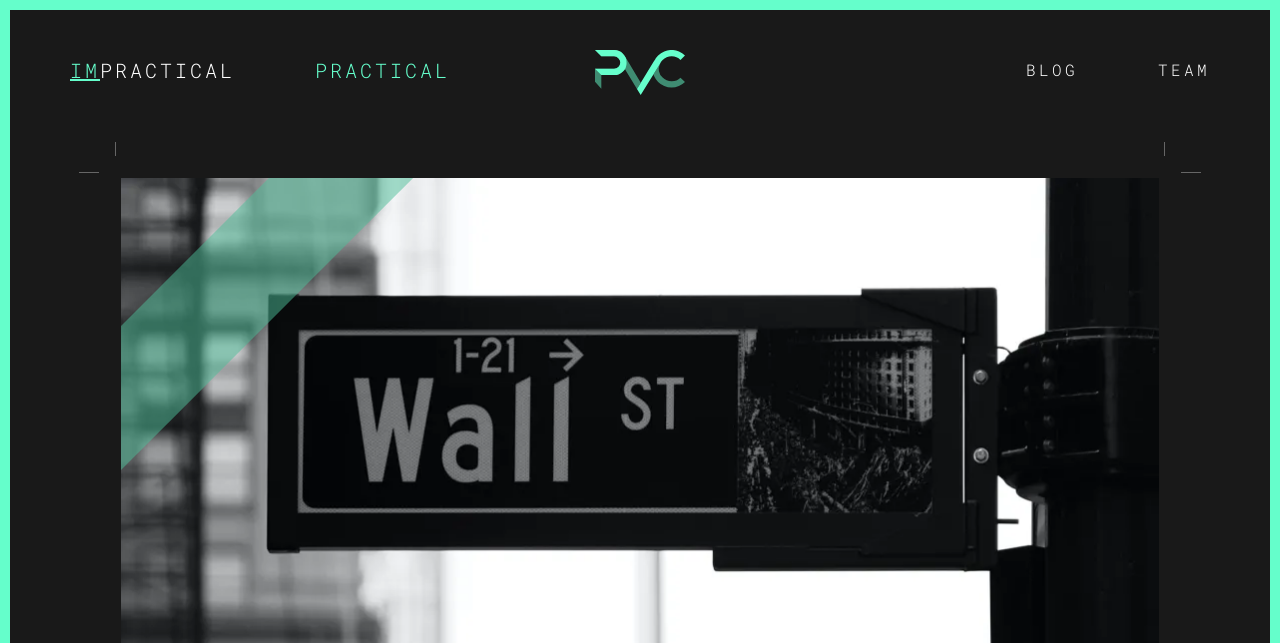Extract the top-level heading from the webpage and provide its text.

How Are 2019 SaaS IPOs Holding Up in the Downturn